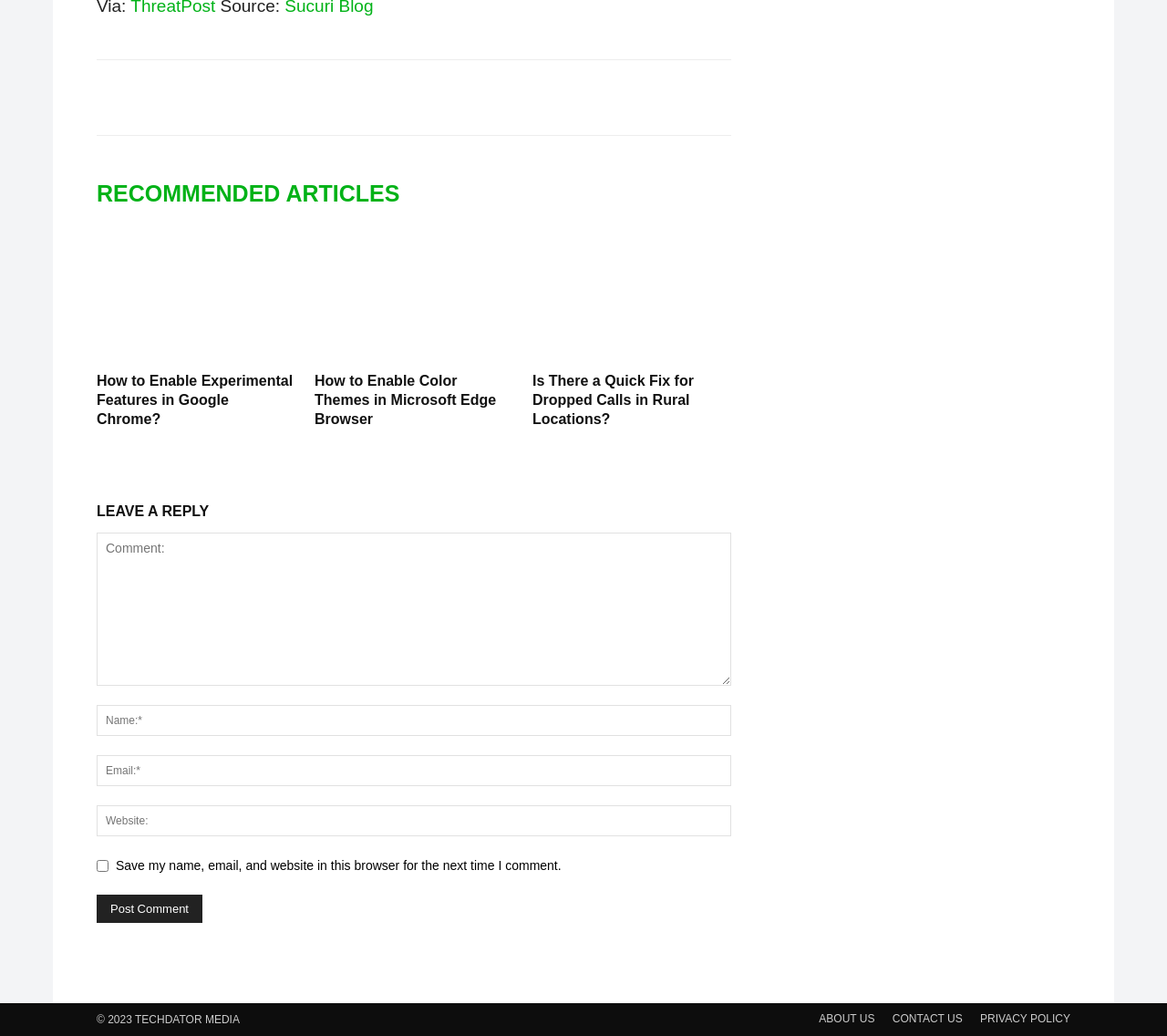Please determine the bounding box coordinates of the section I need to click to accomplish this instruction: "Read the post by Maximeo105".

None